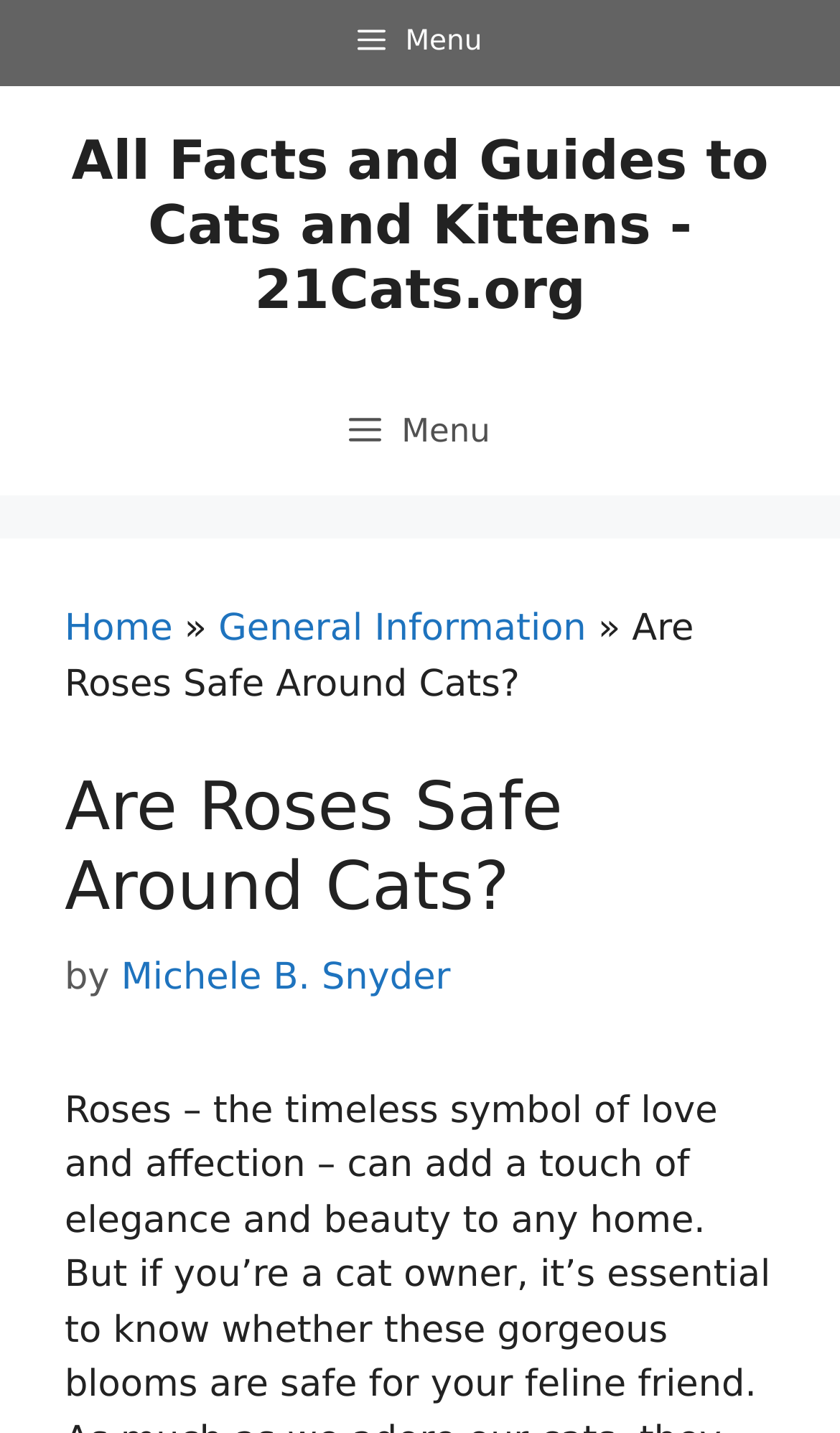Find the bounding box coordinates for the HTML element described in this sentence: "Home". Provide the coordinates as four float numbers between 0 and 1, in the format [left, top, right, bottom].

[0.077, 0.424, 0.206, 0.454]